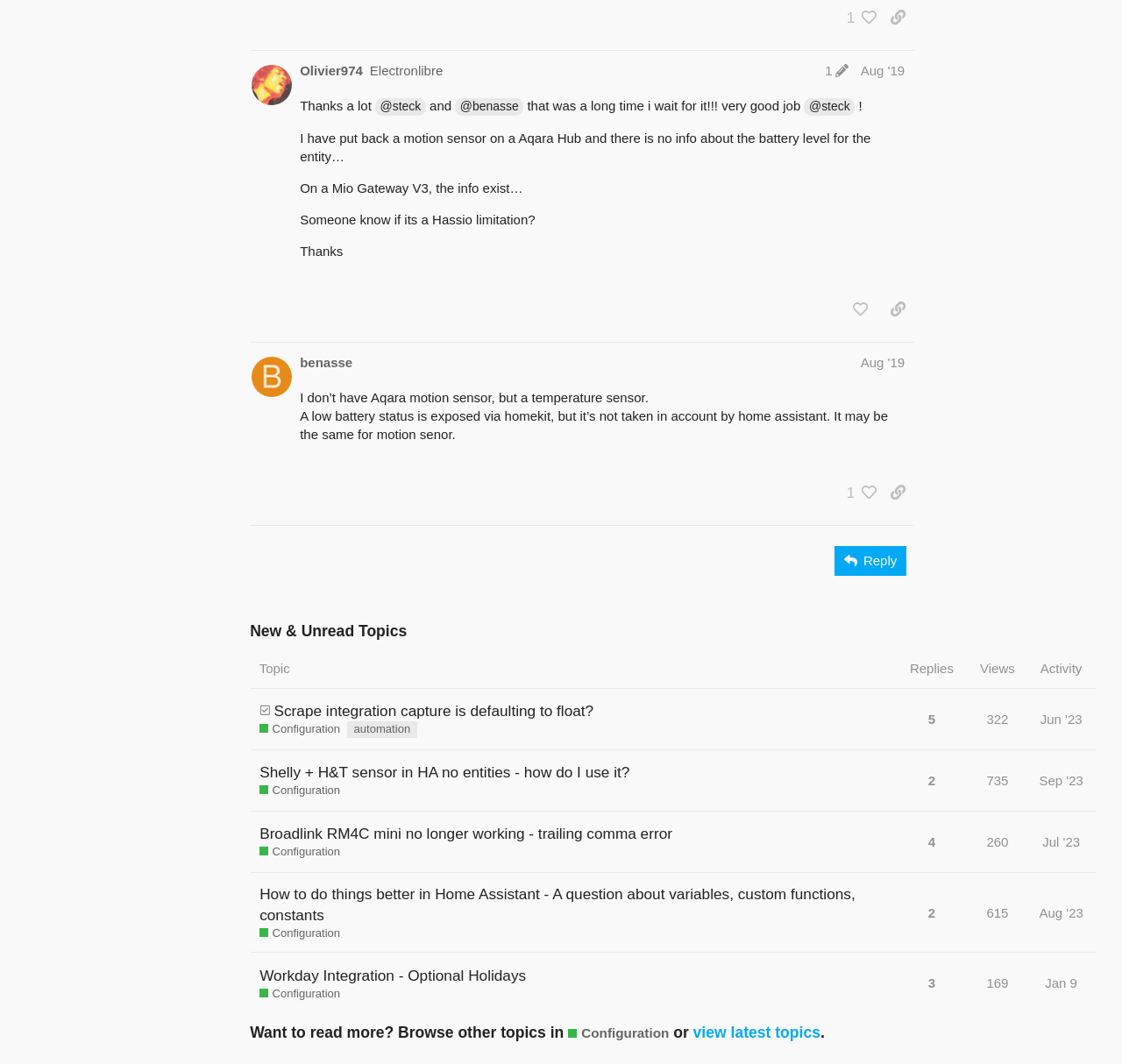Locate the UI element that matches the description Jan 9 in the webpage screenshot. Return the bounding box coordinates in the format (top-left x, top-left y, bottom-right x, bottom-right y), with values ranging from 0 to 1.

[0.928, 0.905, 0.964, 0.944]